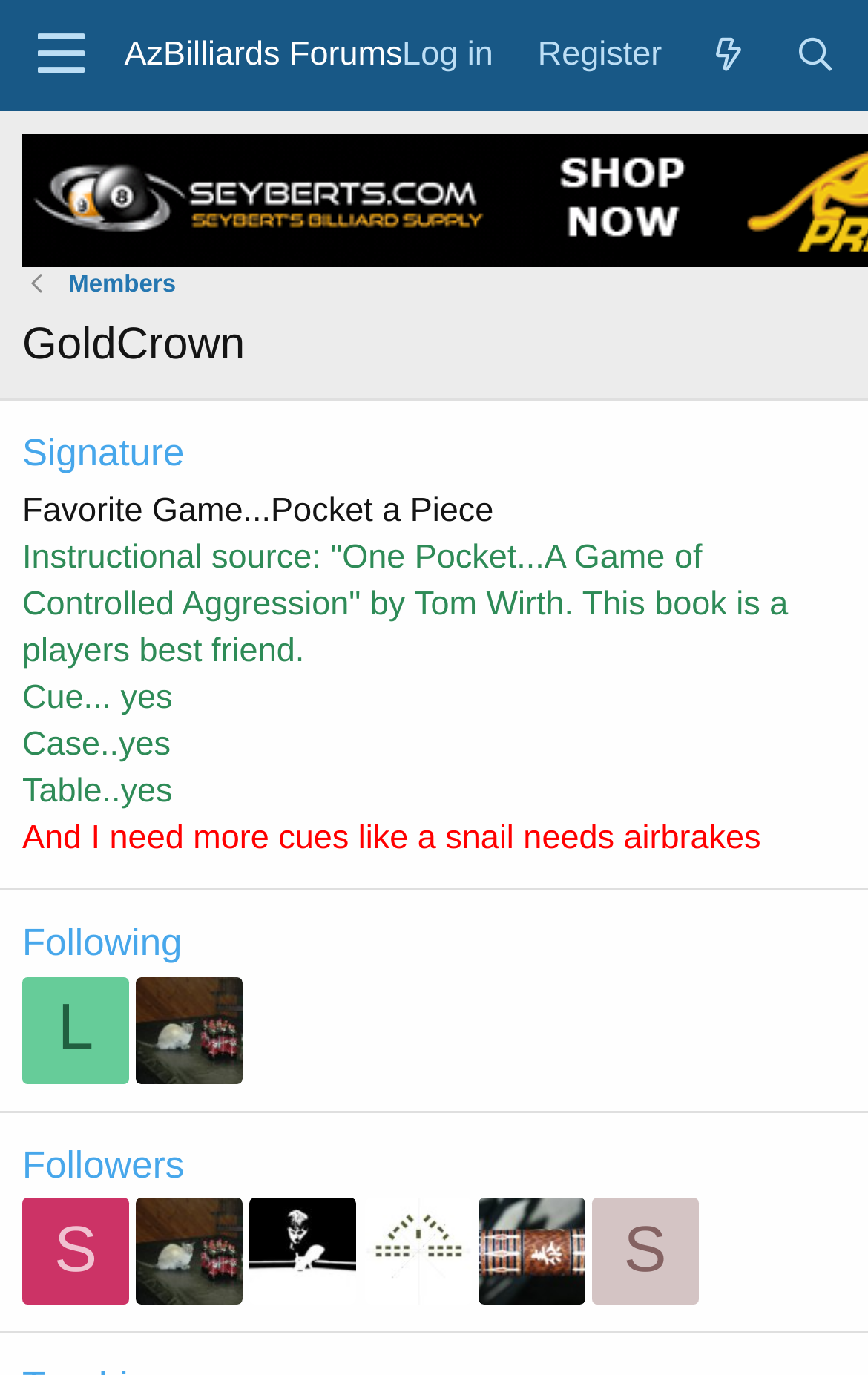Find and indicate the bounding box coordinates of the region you should select to follow the given instruction: "Explore 'Enos Elementary School'".

None